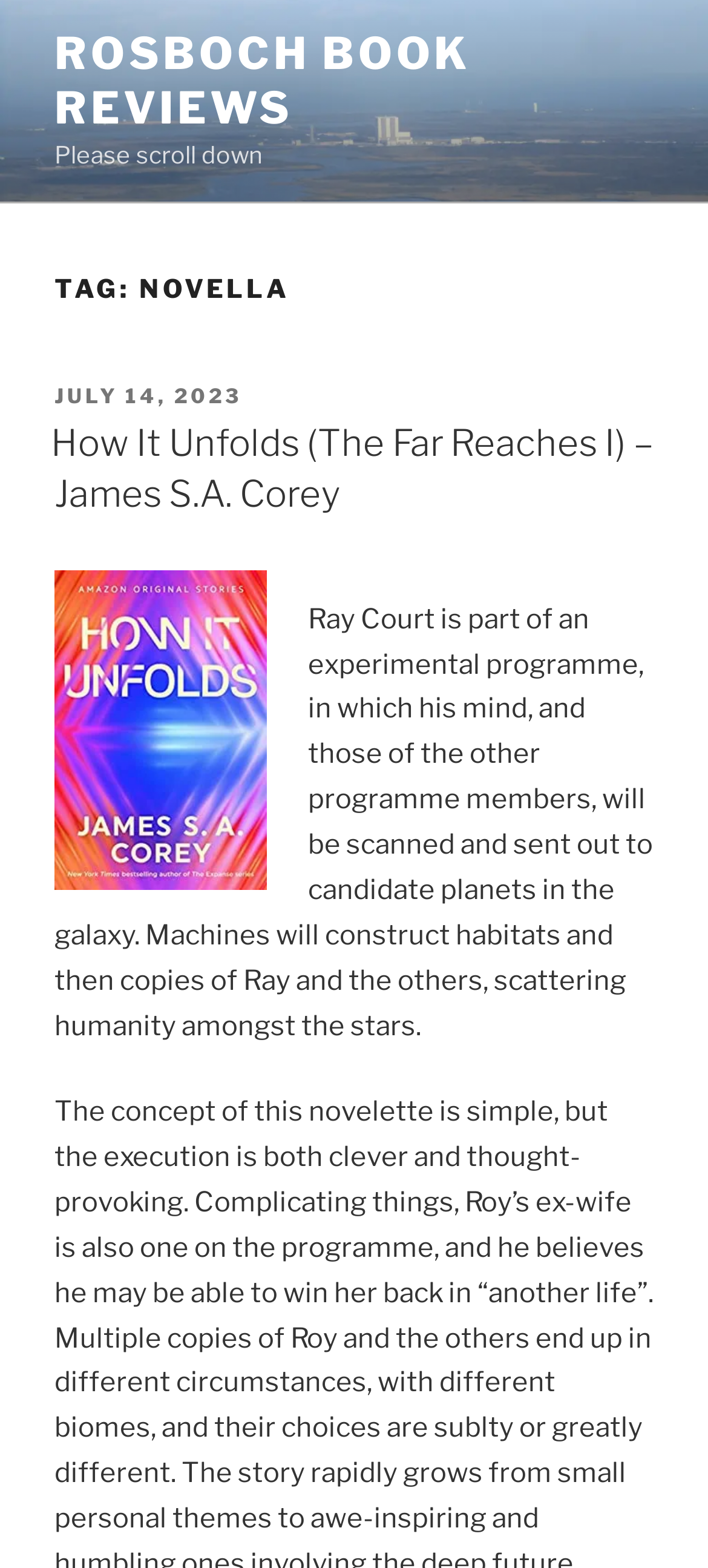What type of content is on this webpage?
Ensure your answer is thorough and detailed.

Based on the webpage structure and content, it appears to be a book review webpage, with a specific book title and author mentioned, along with a brief summary of the book's plot.